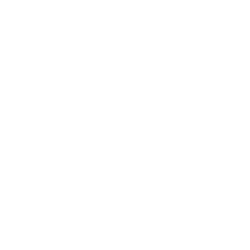Respond concisely with one word or phrase to the following query:
When do athletes typically use CENZO PHARMA SUSTANON 300MG?

During their off-season